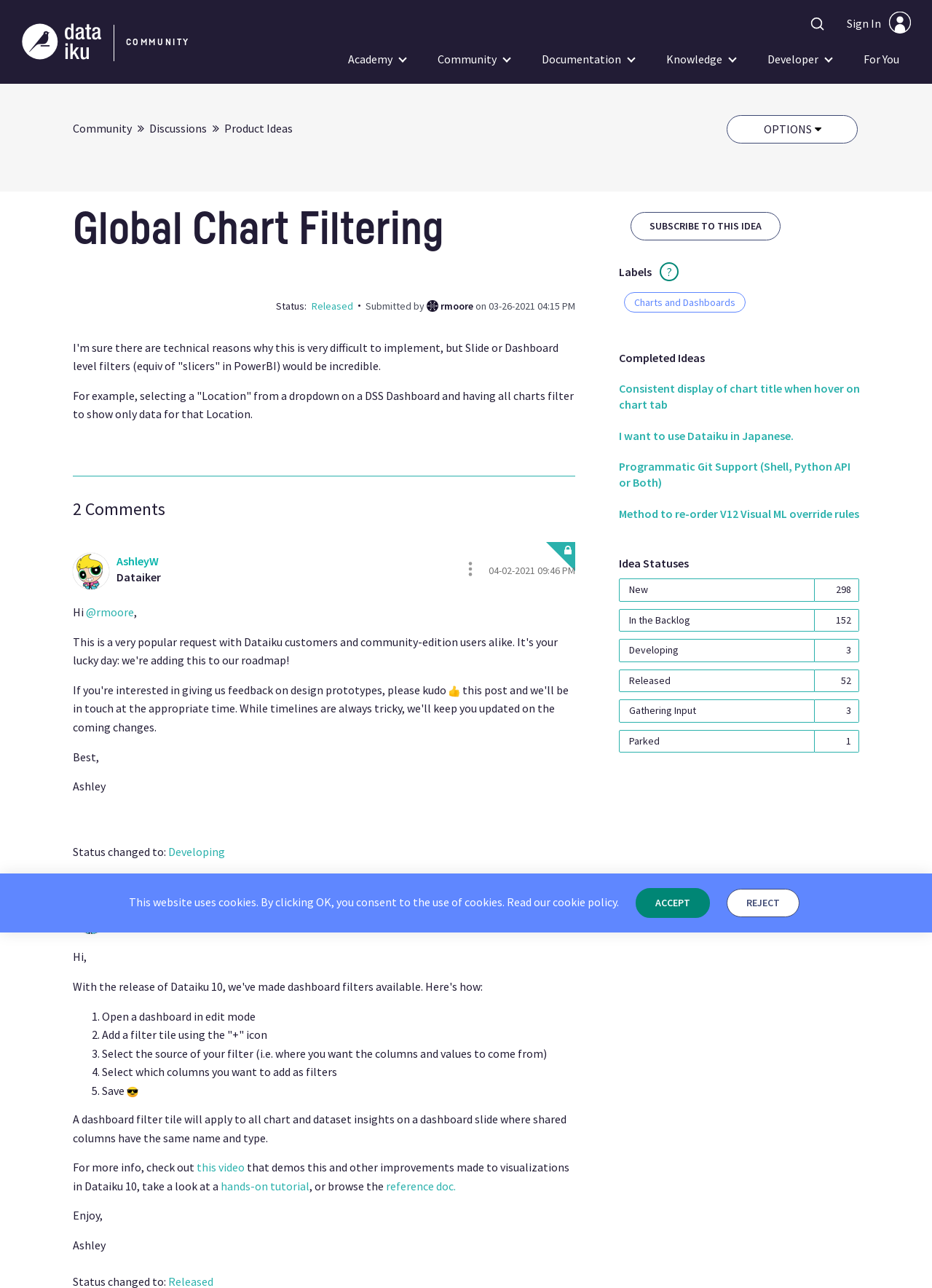Identify the bounding box of the HTML element described here: "Subscribe to this idea". Provide the coordinates as four float numbers between 0 and 1: [left, top, right, bottom].

[0.677, 0.164, 0.838, 0.187]